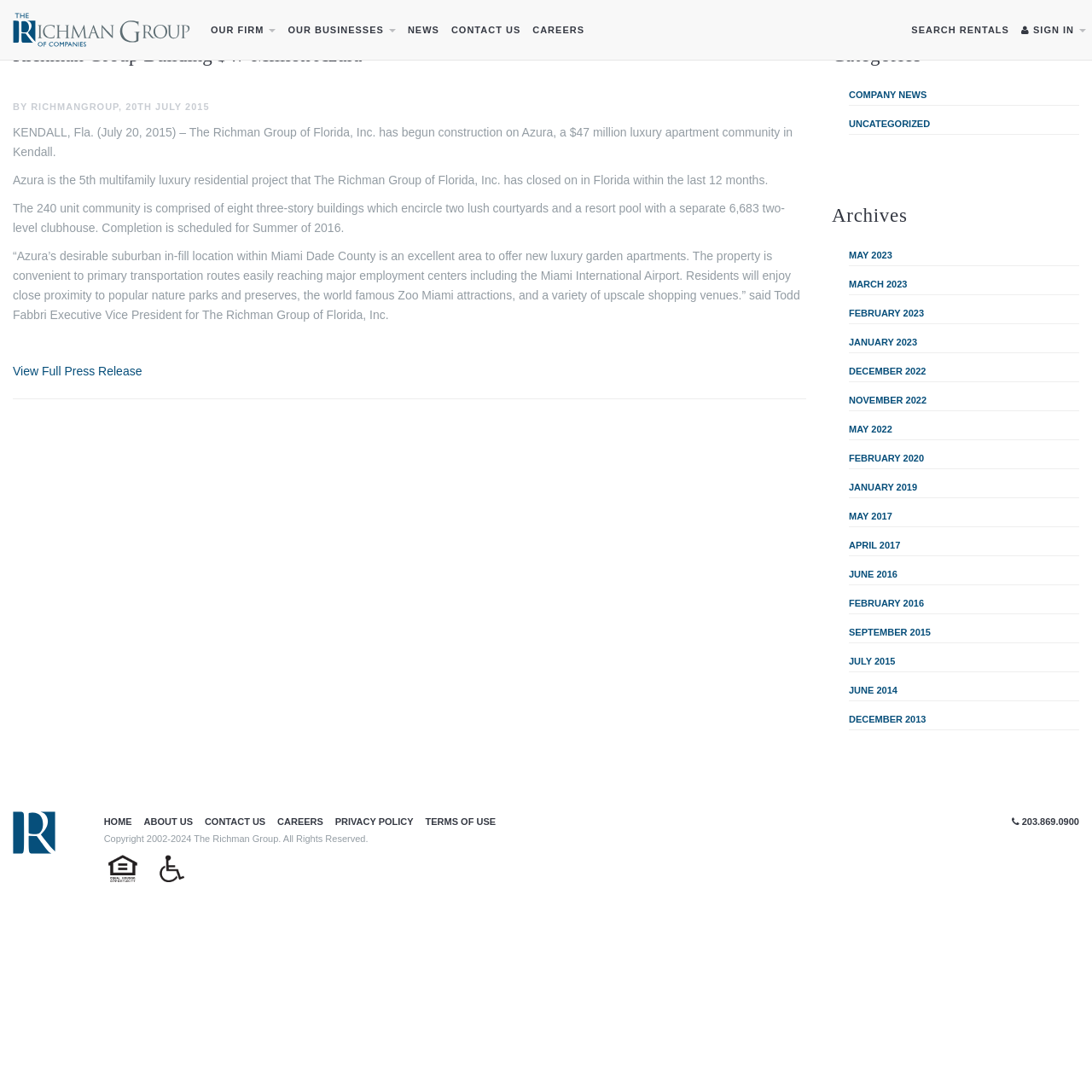Generate a comprehensive description of the webpage content.

The webpage is about The Richman Group, a company that builds luxury apartments. At the top of the page, there is a navigation menu with links to "OUR FIRM", "OUR BUSINESSES", "NEWS", "CONTACT US", "CAREERS", and "SEARCH RENTALS". There is also a sign-in link on the top right corner.

Below the navigation menu, there is a main content area that takes up most of the page. The main content area is divided into two sections. The left section has a heading "Richman Group Building $47 Million Azura" and several paragraphs of text describing the Azura luxury apartment community, including its location, features, and completion date. There is also a quote from Todd Fabbri, Executive Vice President for The Richman Group of Florida, Inc.

On the right side of the main content area, there are two sections. The top section has a heading "Categories" with links to "COMPANY NEWS" and "UNCATEGORIZED". The bottom section has a heading "Archives" with links to various months and years, from May 2023 to June 2014.

At the bottom of the page, there is a footer section with links to "HOME", "ABOUT US", "CONTACT US", "CAREERS", "PRIVACY POLICY", and "TERMS OF USE". There is also a copyright notice and two images, one for "equal housing opportunity" and one for "accessible". On the bottom right corner, there is a phone number link.